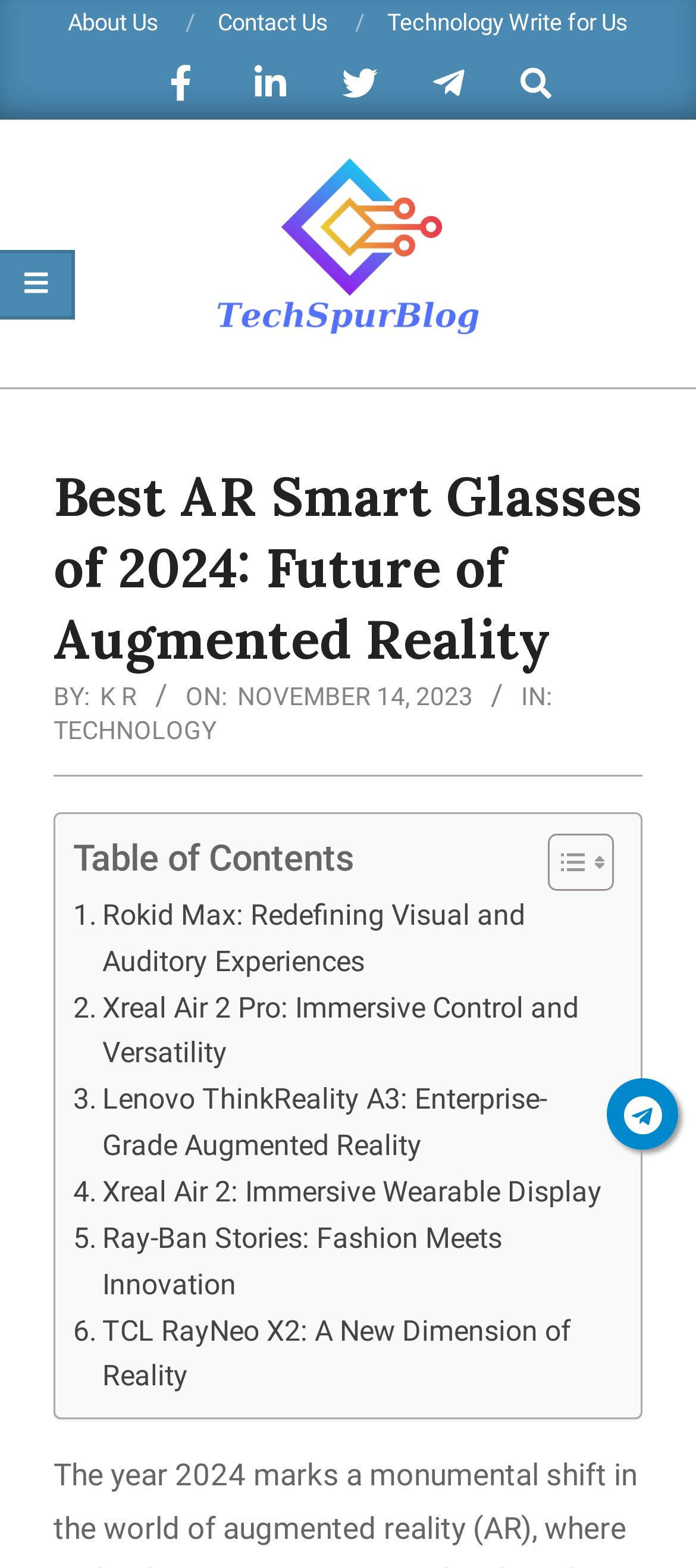Please locate the bounding box coordinates of the region I need to click to follow this instruction: "Visit the Contact Us page".

[0.313, 0.006, 0.472, 0.023]